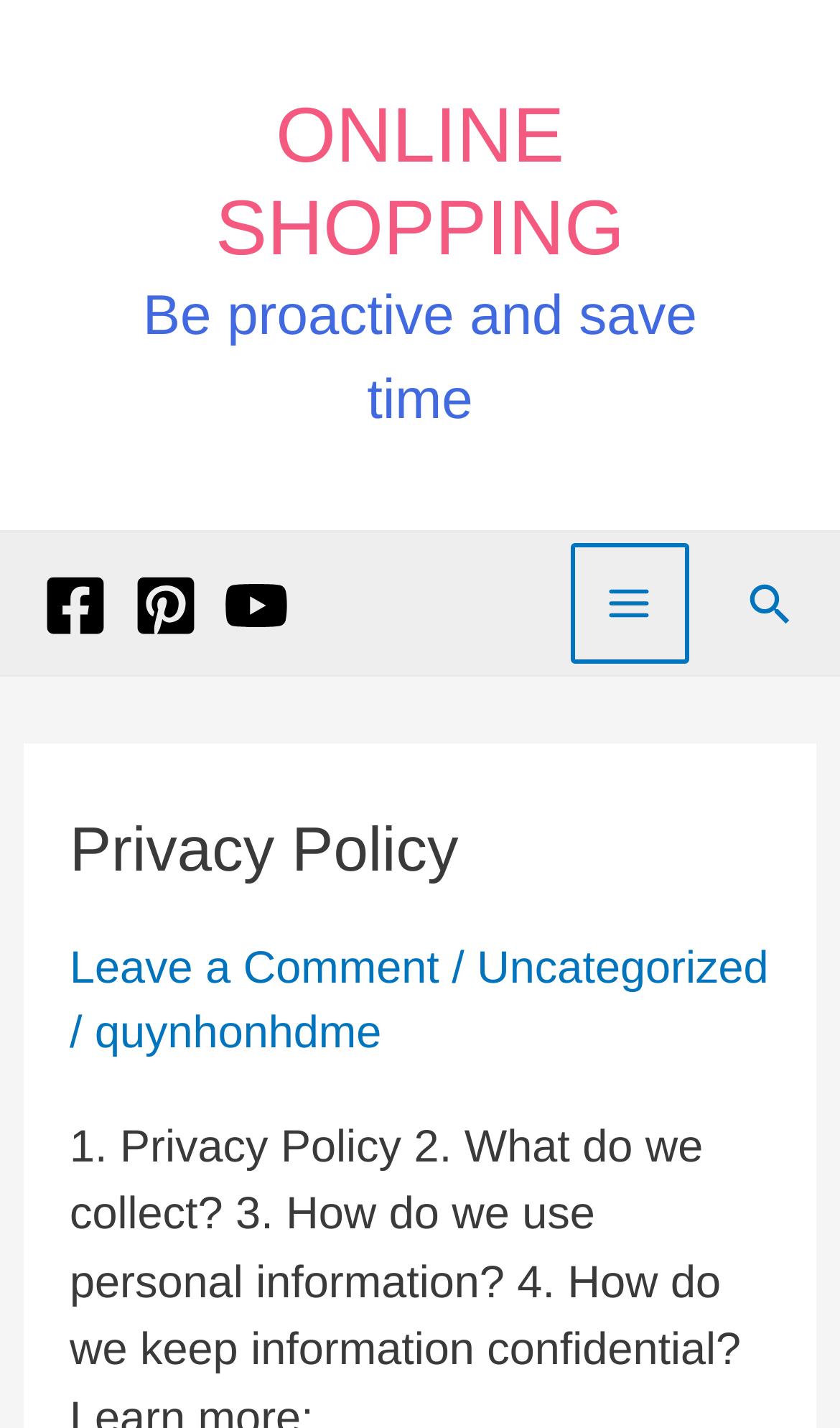Look at the image and give a detailed response to the following question: How many links are there in the main menu?

I looked at the main menu button and found that it has one link element, which is the 'Search icon link'.